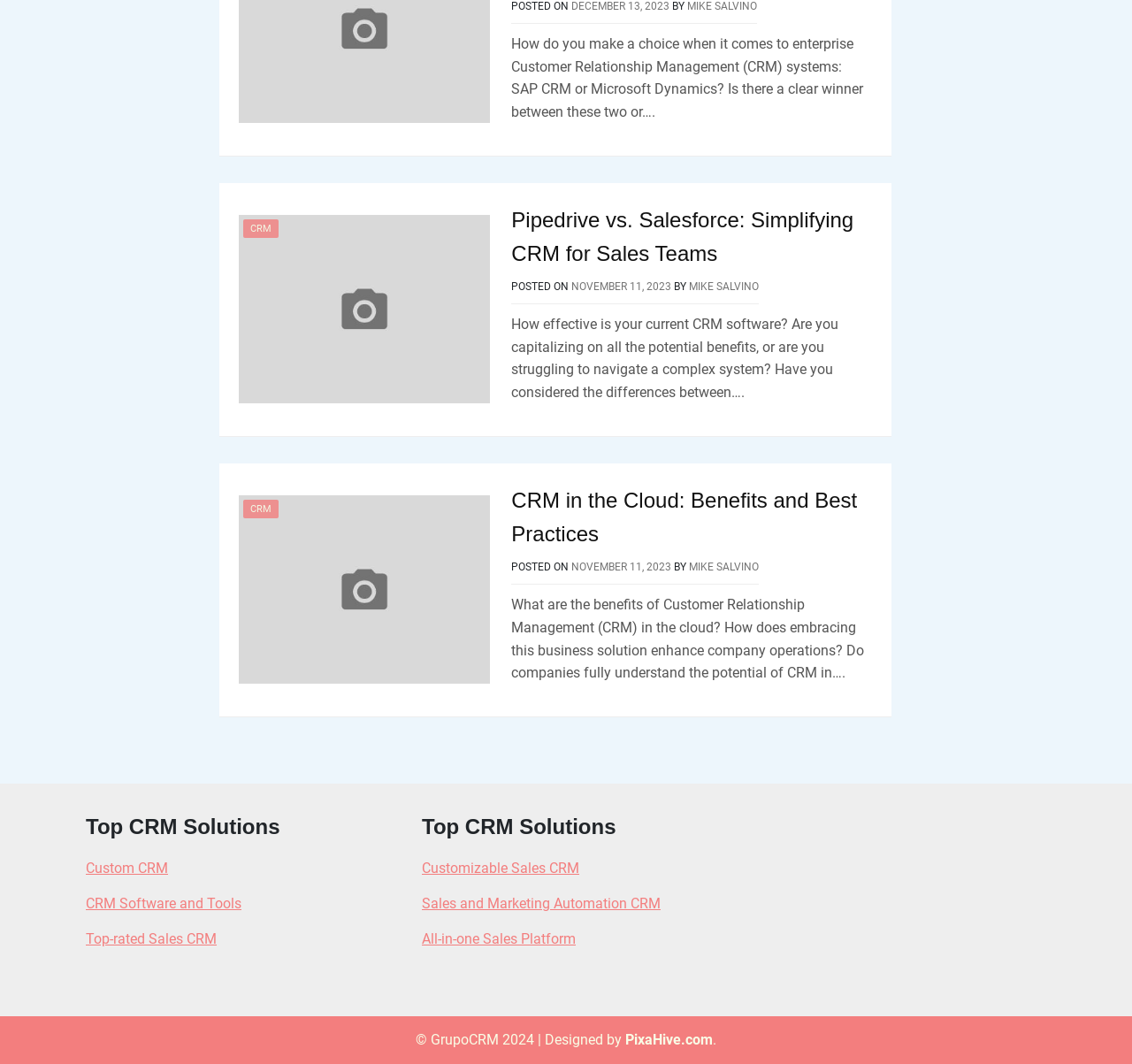From the webpage screenshot, identify the region described by crm. Provide the bounding box coordinates as (top-left x, top-left y, bottom-right x, bottom-right y), with each value being a floating point number between 0 and 1.

[0.215, 0.47, 0.246, 0.487]